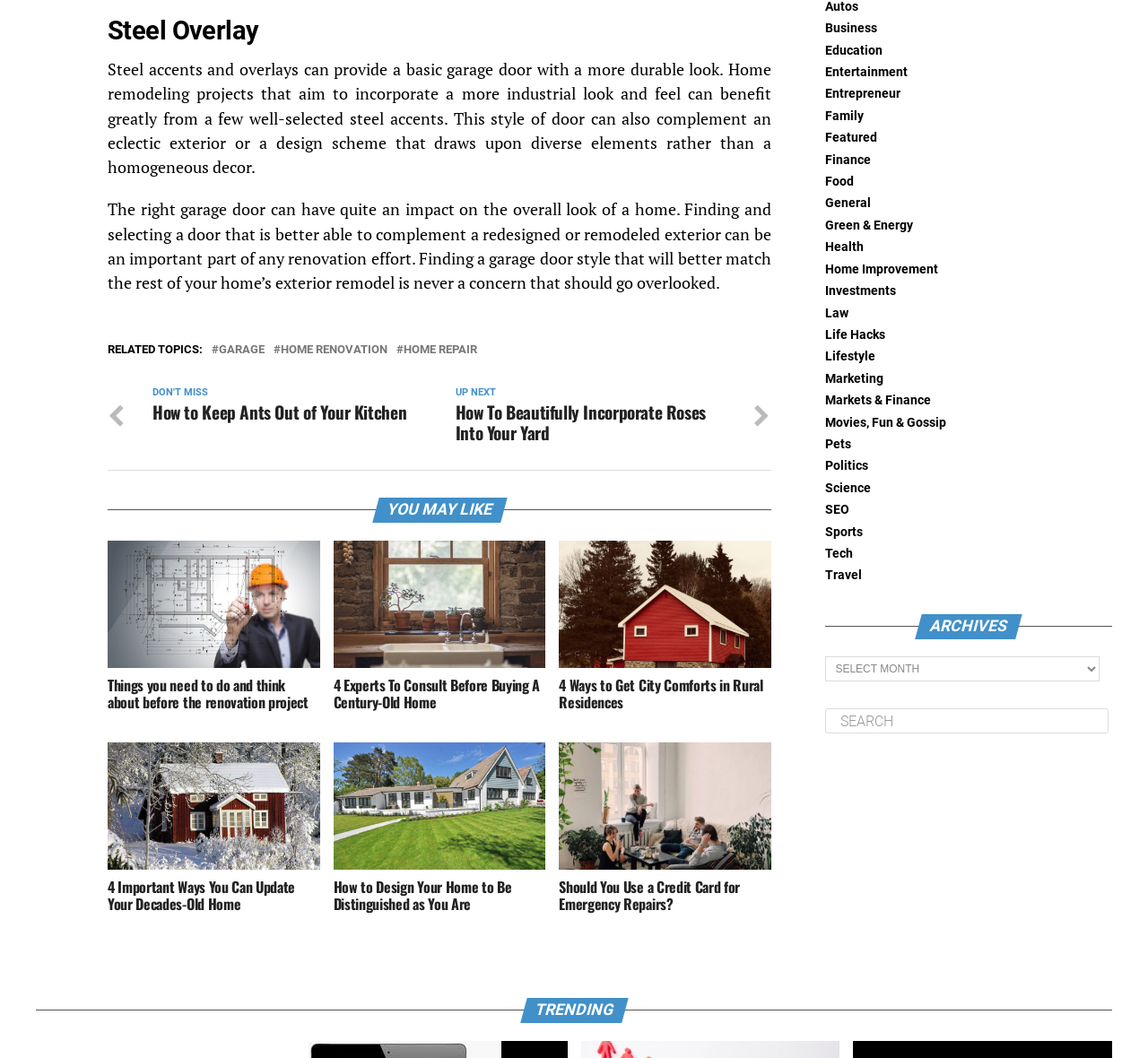Find the bounding box of the UI element described as follows: "input value="Search" name="s" value="Search"".

[0.719, 0.67, 0.965, 0.694]